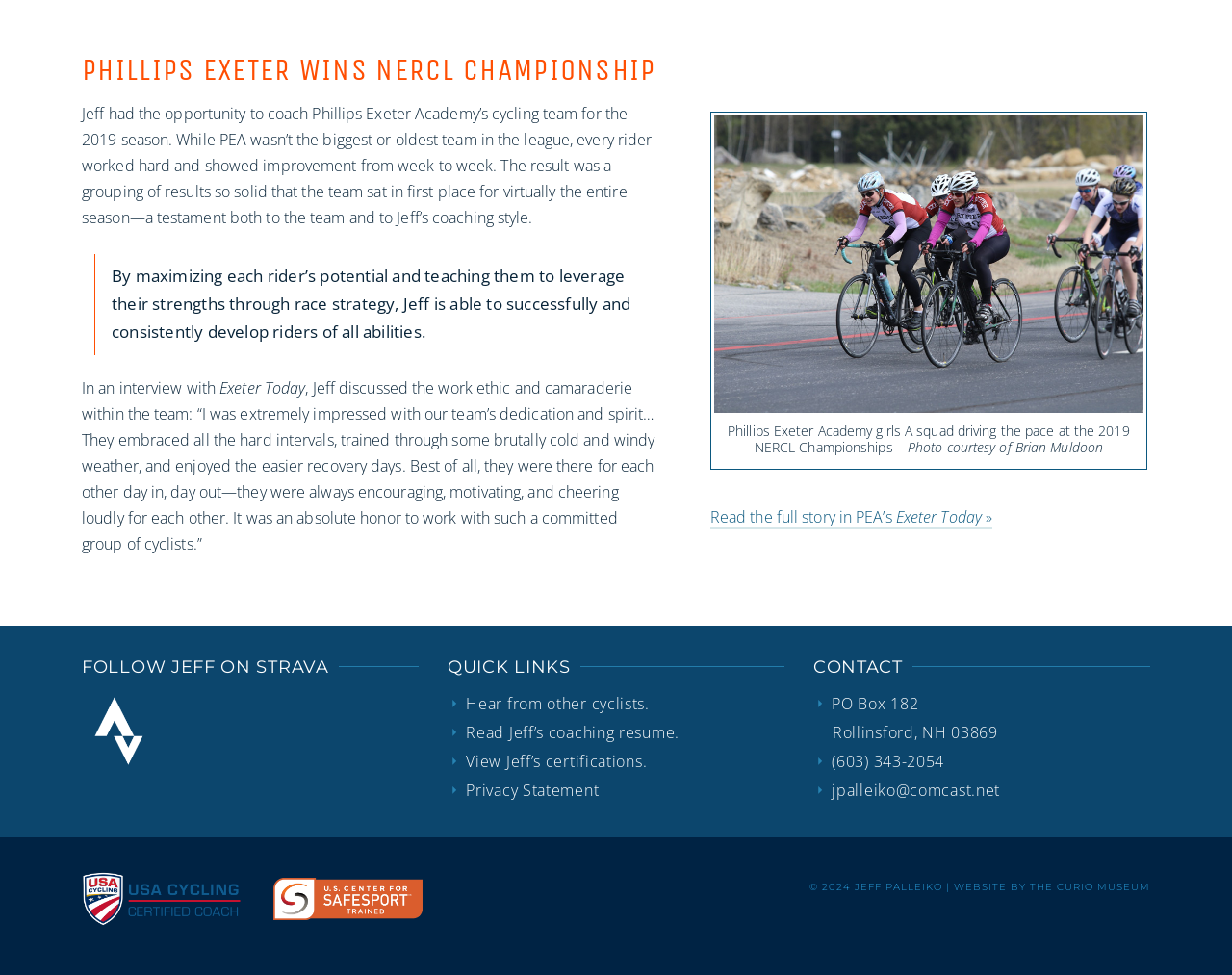Reply to the question below using a single word or brief phrase:
What is the name of the cycling team coached by Jeff?

Phillips Exeter Academy